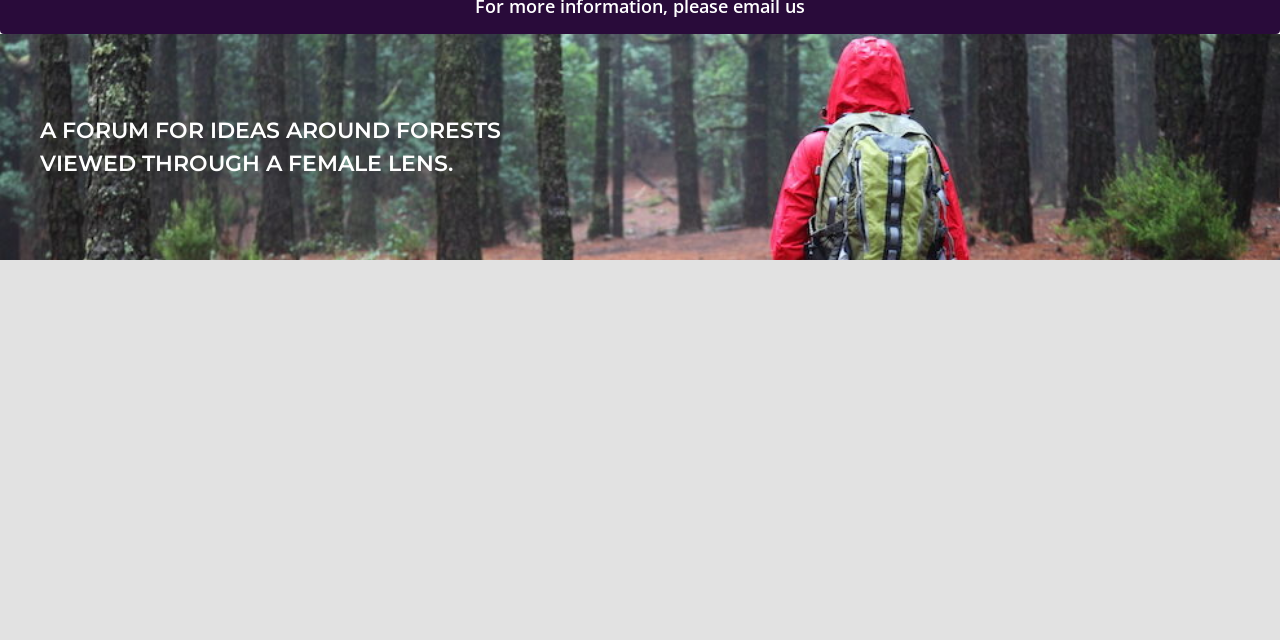Identify the bounding box for the element characterized by the following description: "Go to Top".

[0.904, 0.945, 0.941, 1.0]